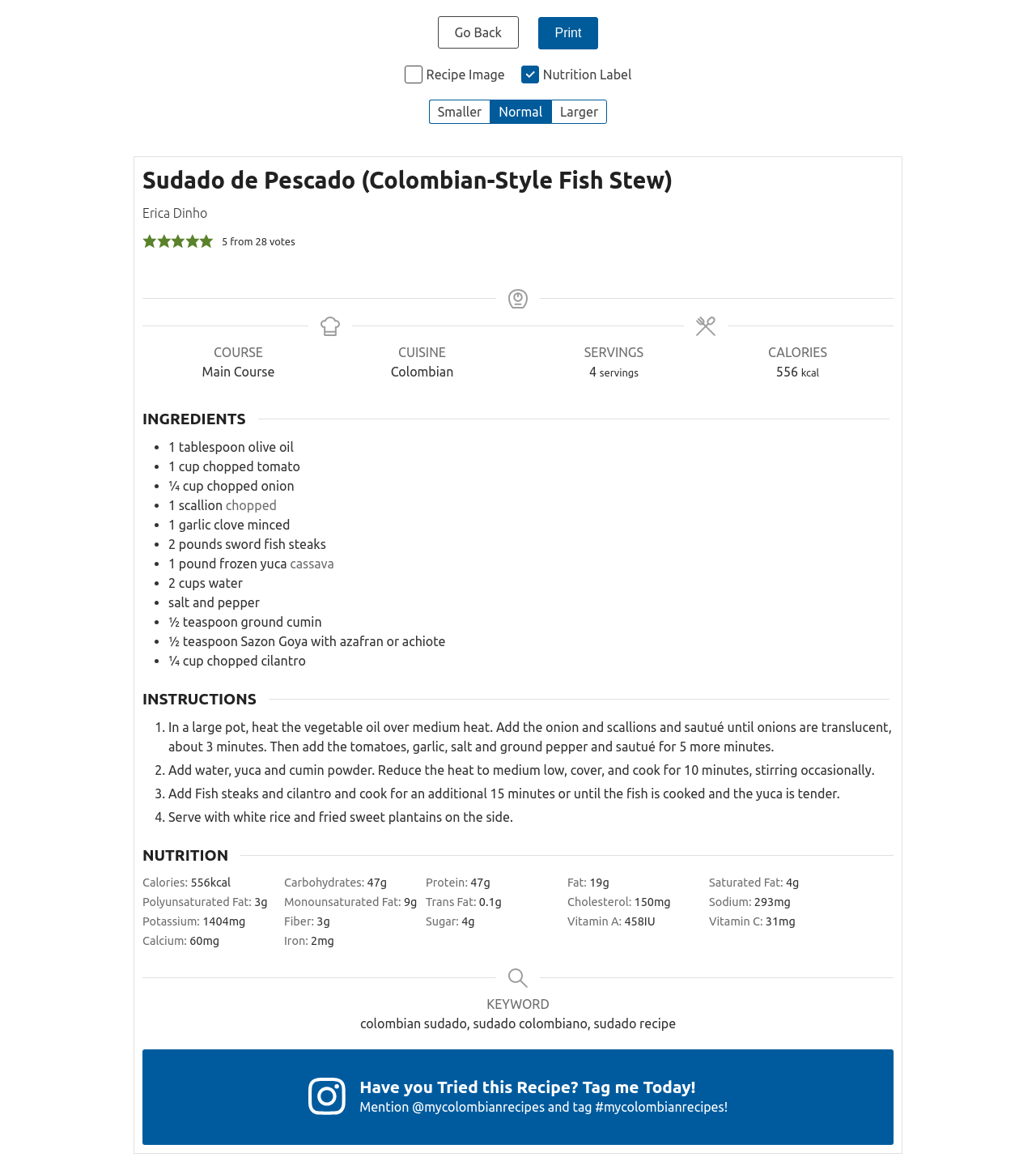What is the name of the recipe? From the image, respond with a single word or brief phrase.

Sudado de Pescado